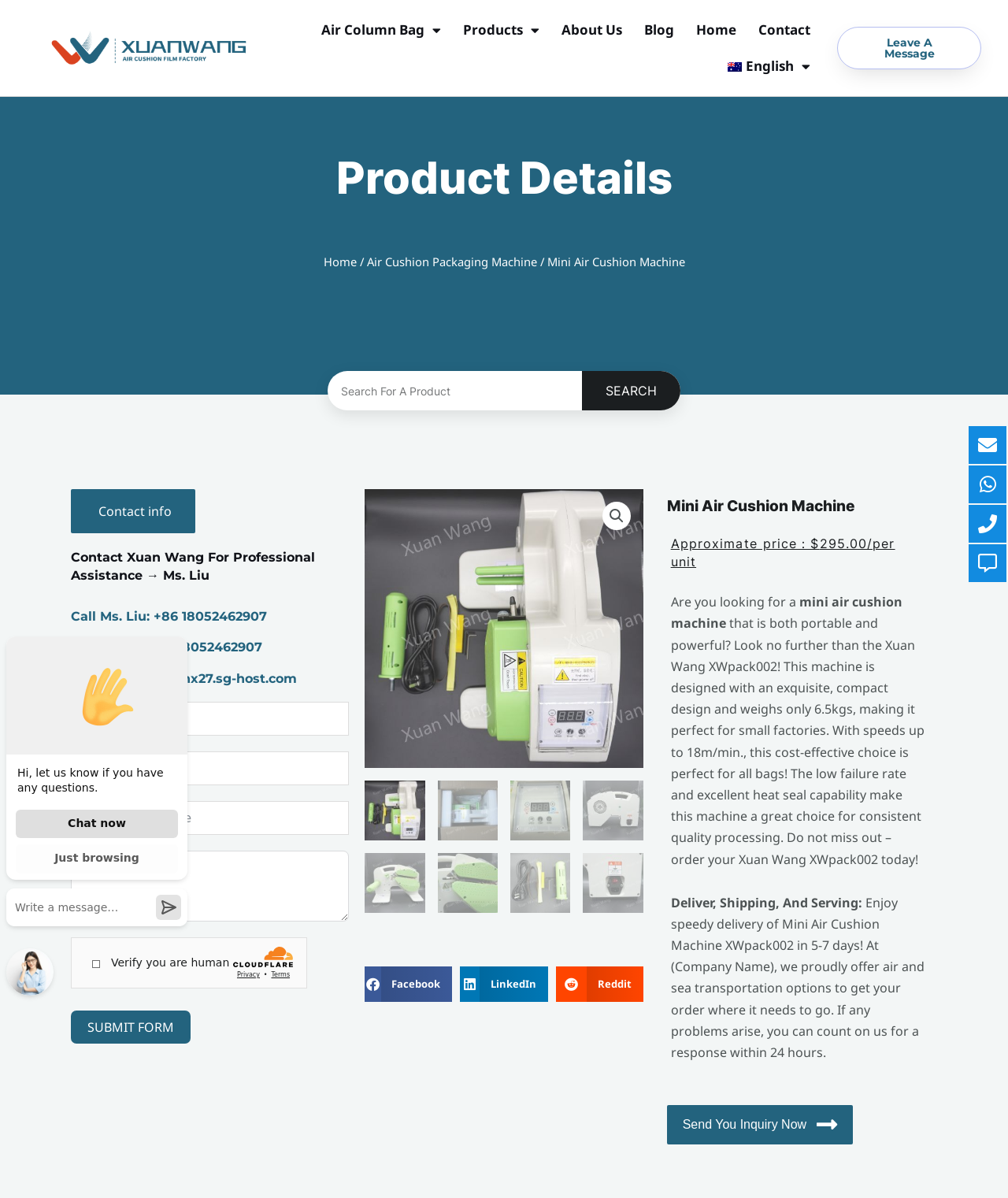Identify the bounding box for the UI element described as: "Call Ms. Liu: +86 18052462907". The coordinates should be four float numbers between 0 and 1, i.e., [left, top, right, bottom].

[0.07, 0.508, 0.265, 0.521]